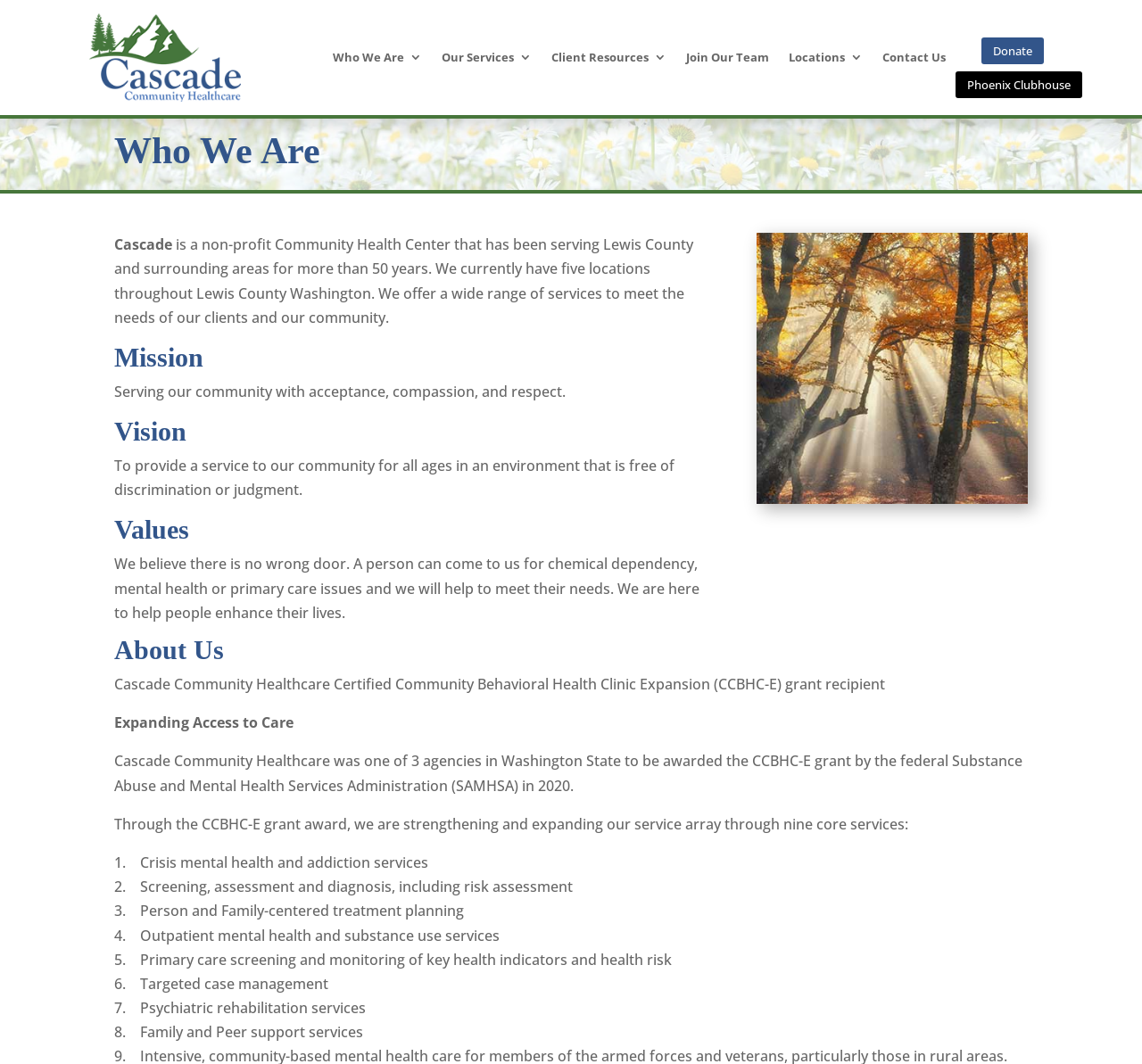What is the CCBHC-E grant awarded to Cascade Community Healthcare for?
Utilize the information in the image to give a detailed answer to the question.

The answer can be found in the StaticText element with the text 'Expanding Access to Care' which is related to the CCBHC-E grant awarded to Cascade Community Healthcare. This indicates that the grant is for expanding access to care.